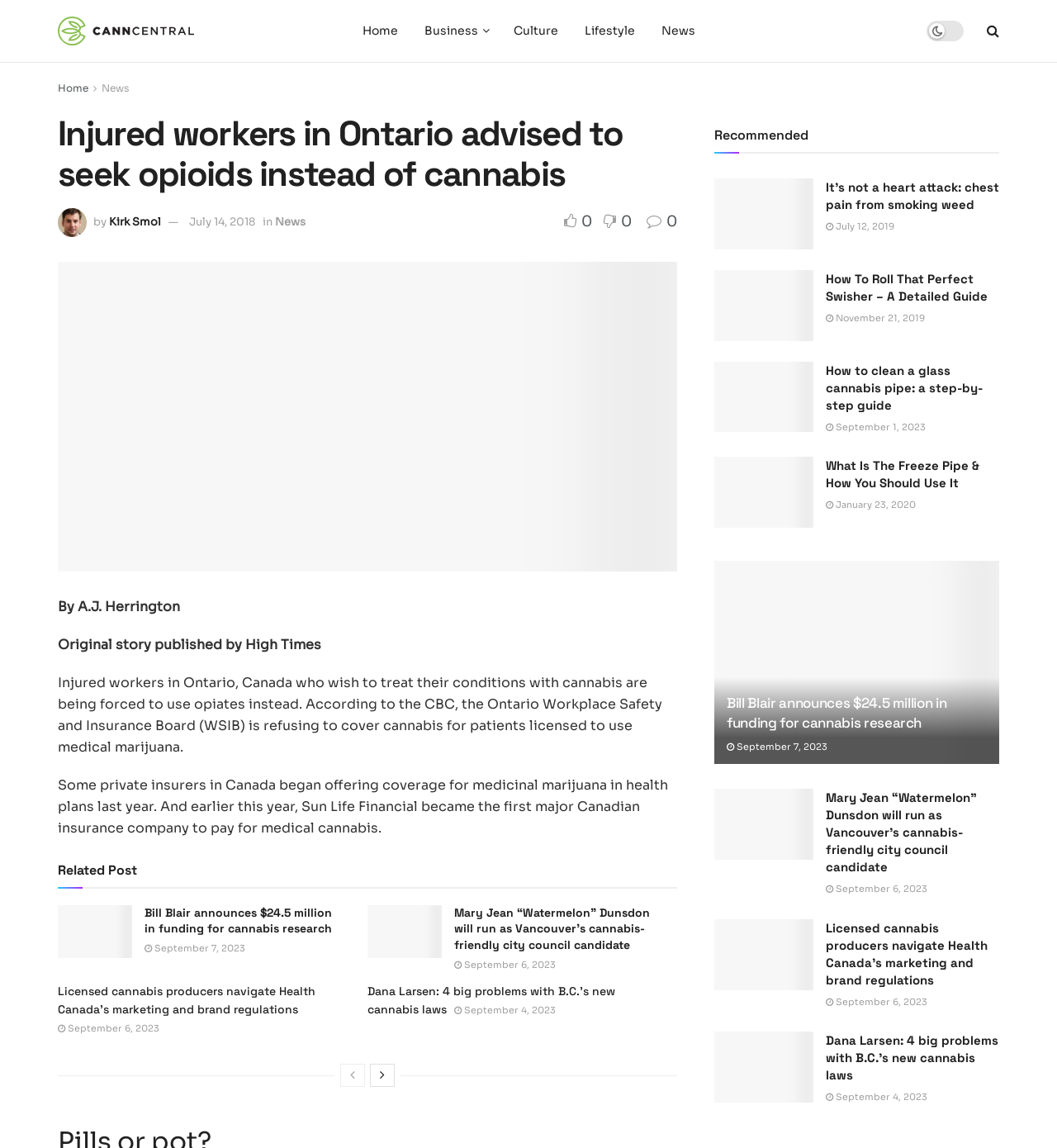Provide the bounding box coordinates of the UI element this sentence describes: "September 4, 2023".

[0.781, 0.951, 0.877, 0.961]